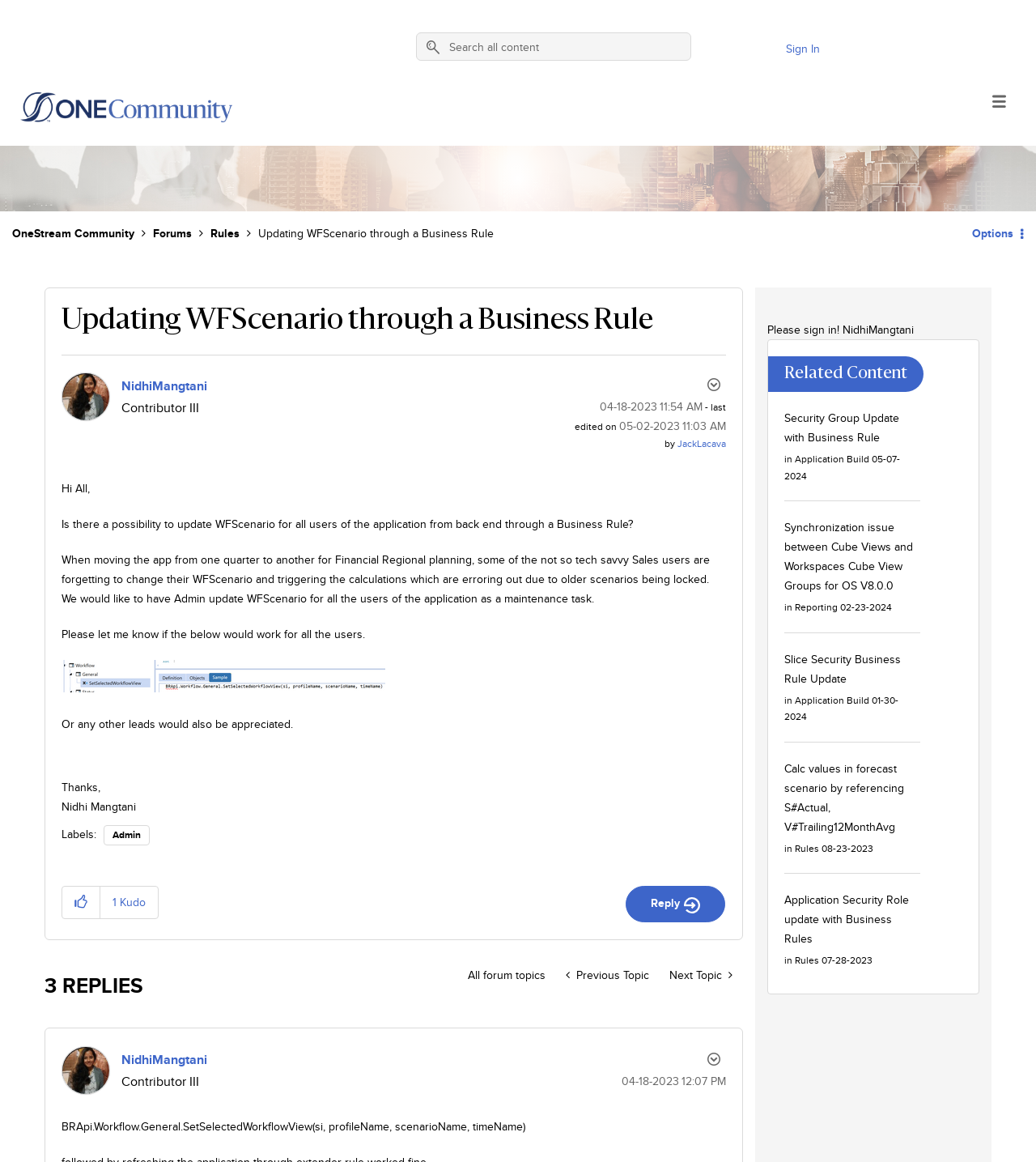Refer to the screenshot and give an in-depth answer to this question: What is the role of NidhiMangtani?

I determined the answer by examining the static text element with the text 'Contributor III' which is located near NidhiMangtani's profile link.